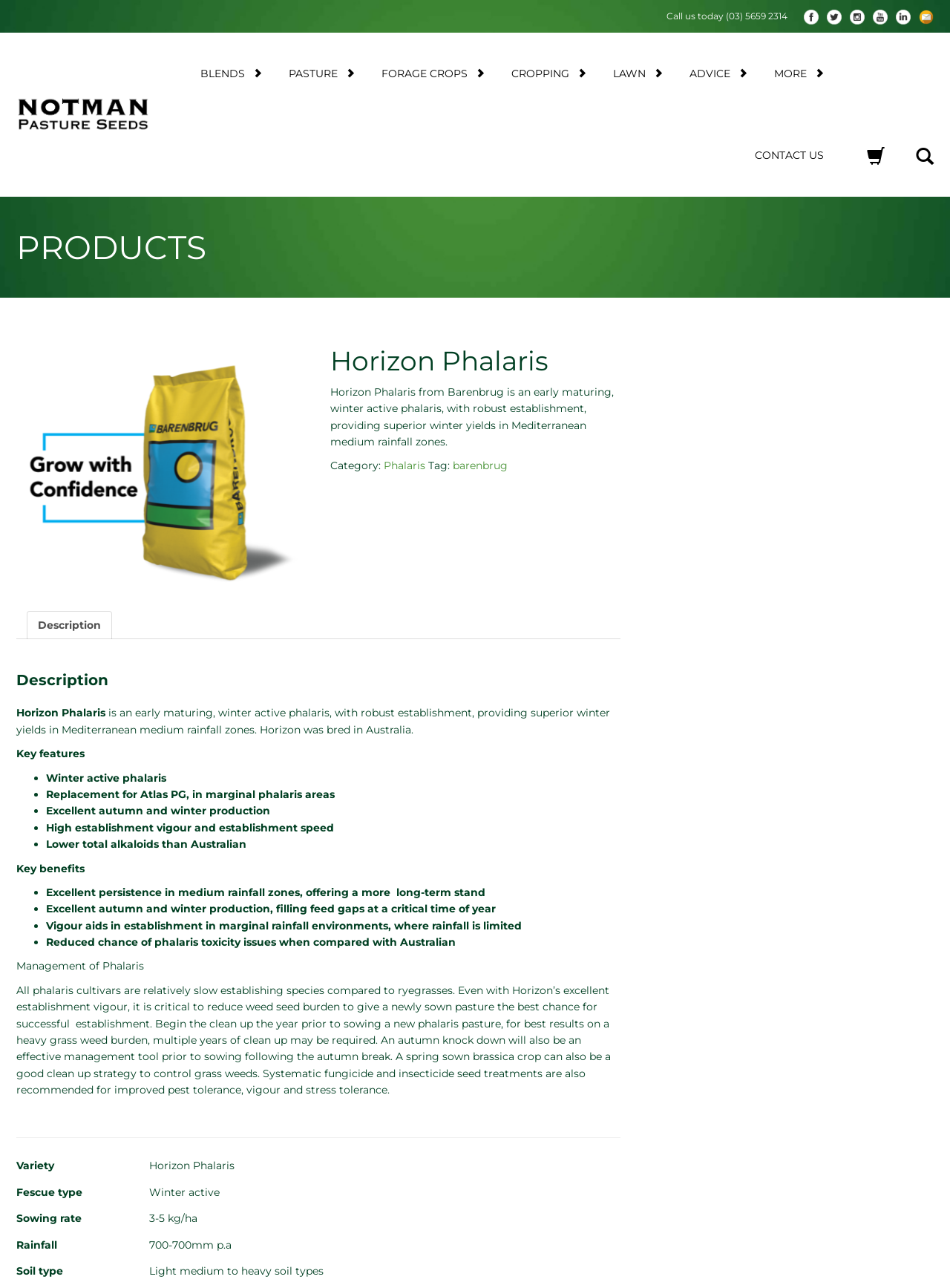Locate the bounding box coordinates of the UI element described by: "PERFORMER Economy Blends". The bounding box coordinates should consist of four float numbers between 0 and 1, i.e., [left, top, right, bottom].

[0.216, 0.141, 0.353, 0.166]